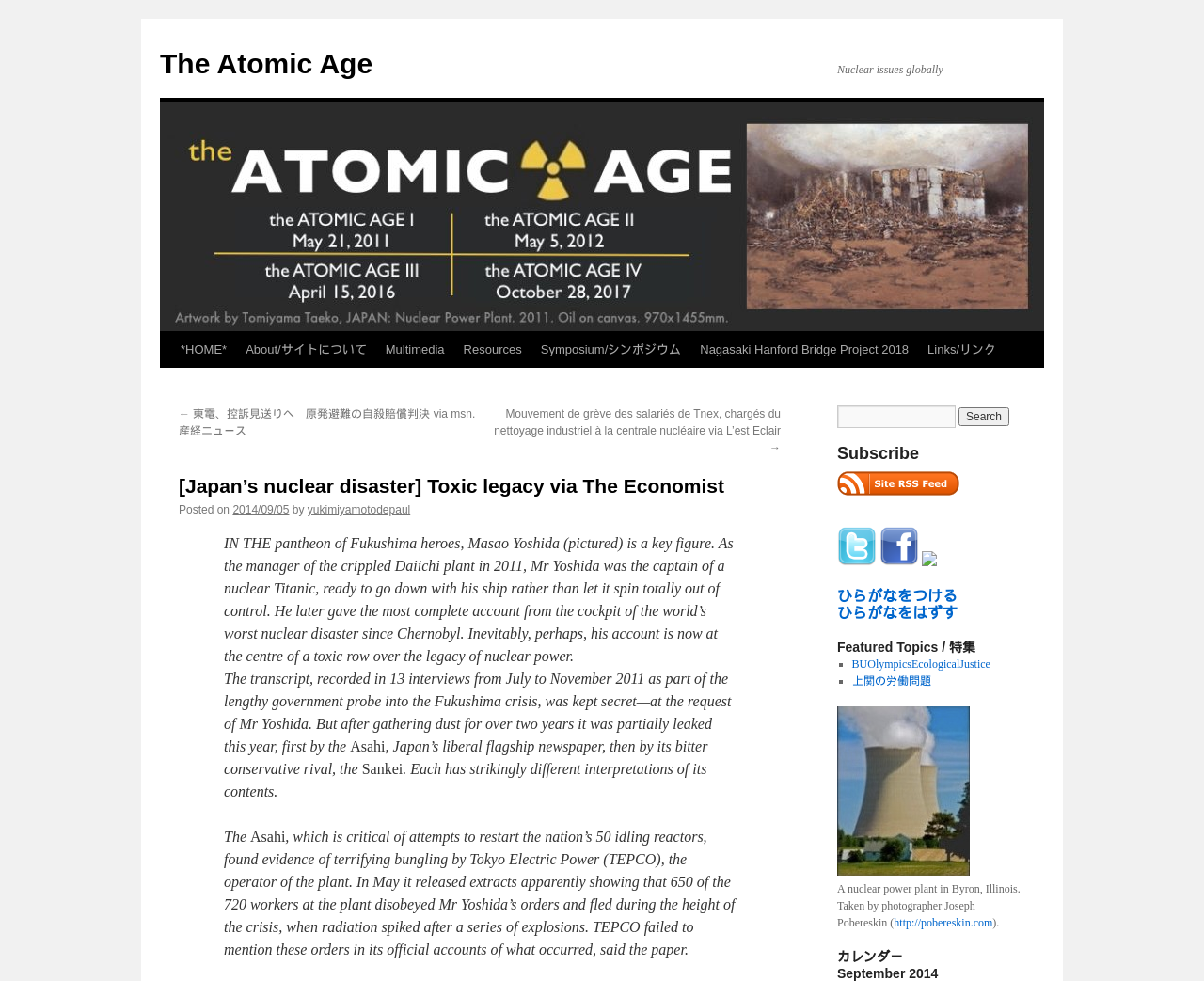Locate the bounding box coordinates of the clickable part needed for the task: "Click on the link to HOME".

[0.142, 0.338, 0.196, 0.375]